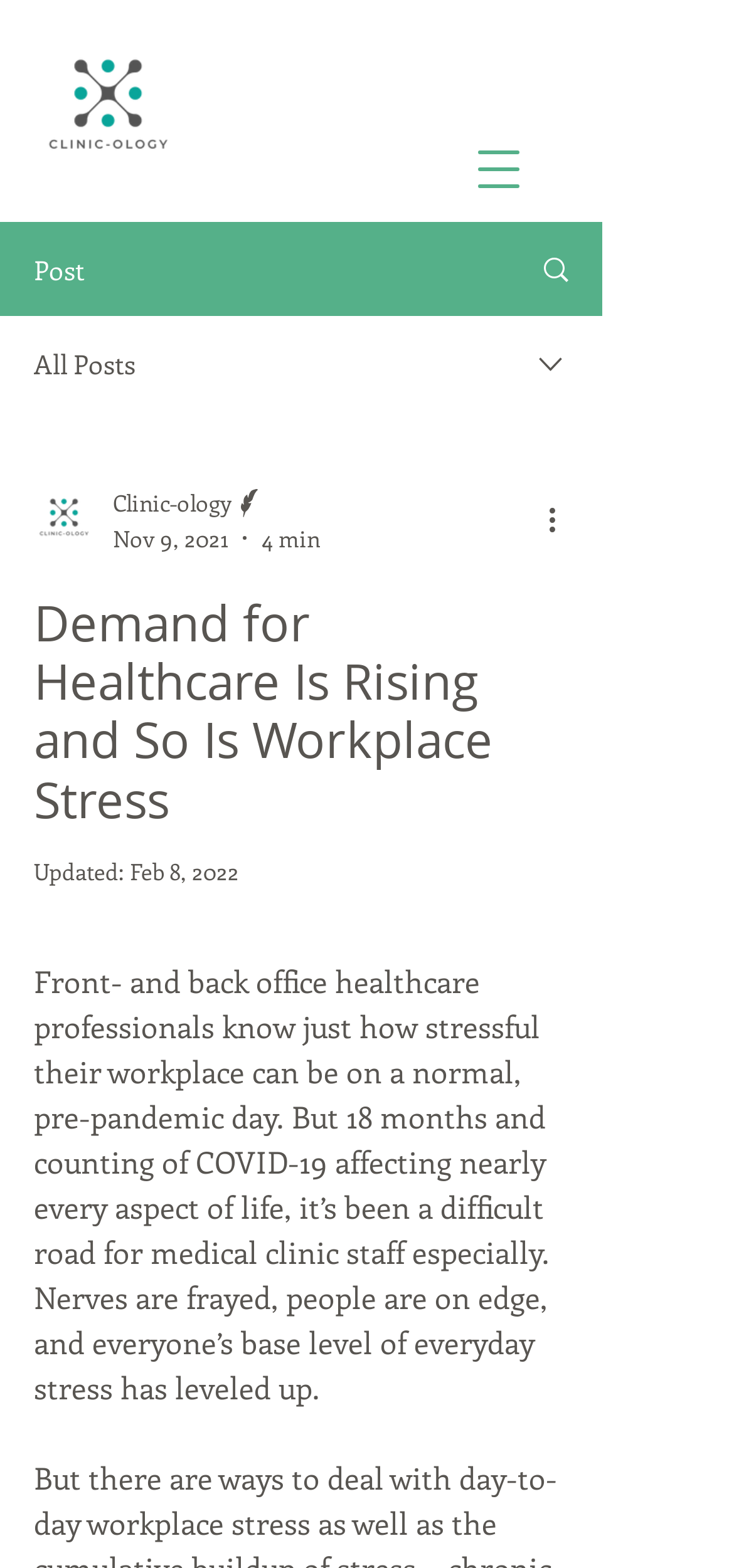Please give a concise answer to this question using a single word or phrase: 
How many minutes does it take to read the article?

4 min